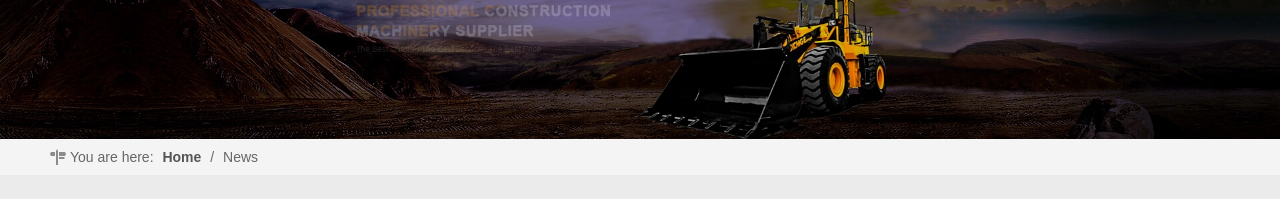Provide a single word or phrase answer to the question: 
What is the current page's location within the website?

Home / News